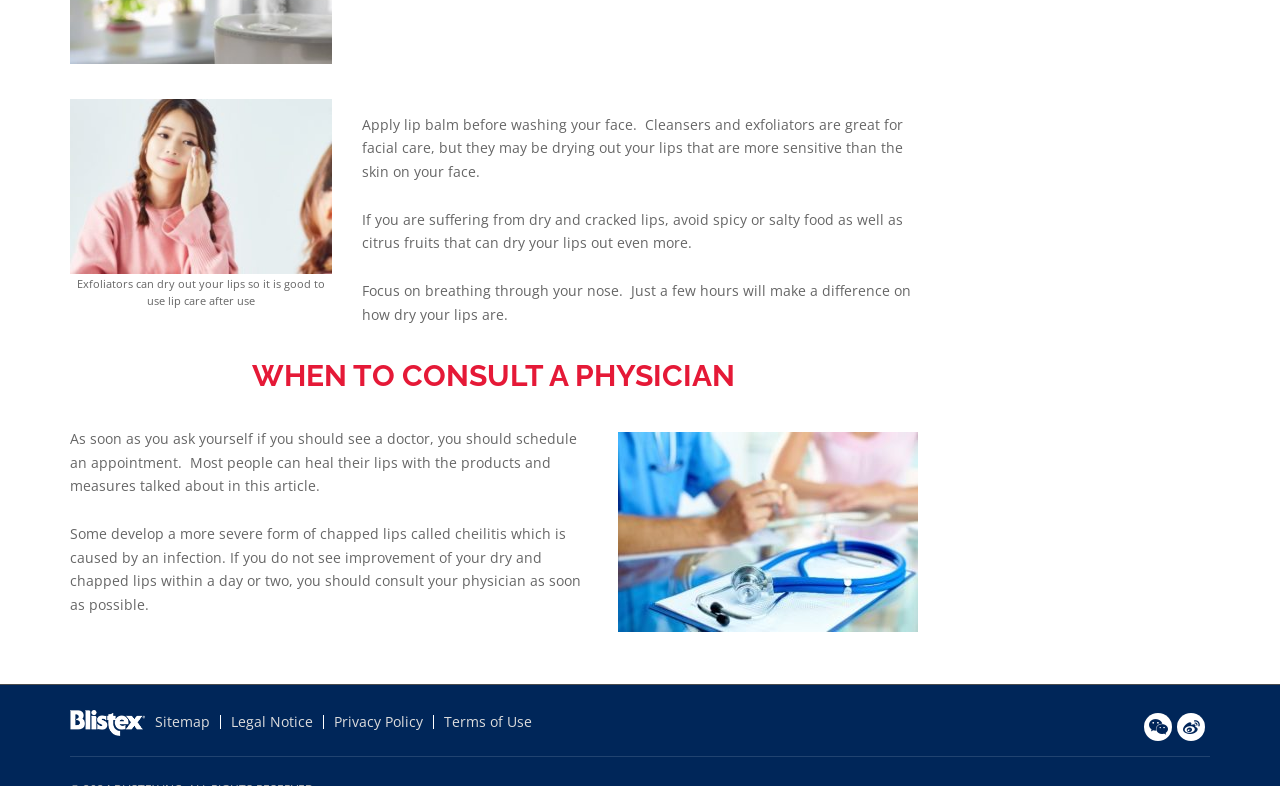Respond to the question with just a single word or phrase: 
Why is it important to focus on breathing through your nose?

To prevent dry lips